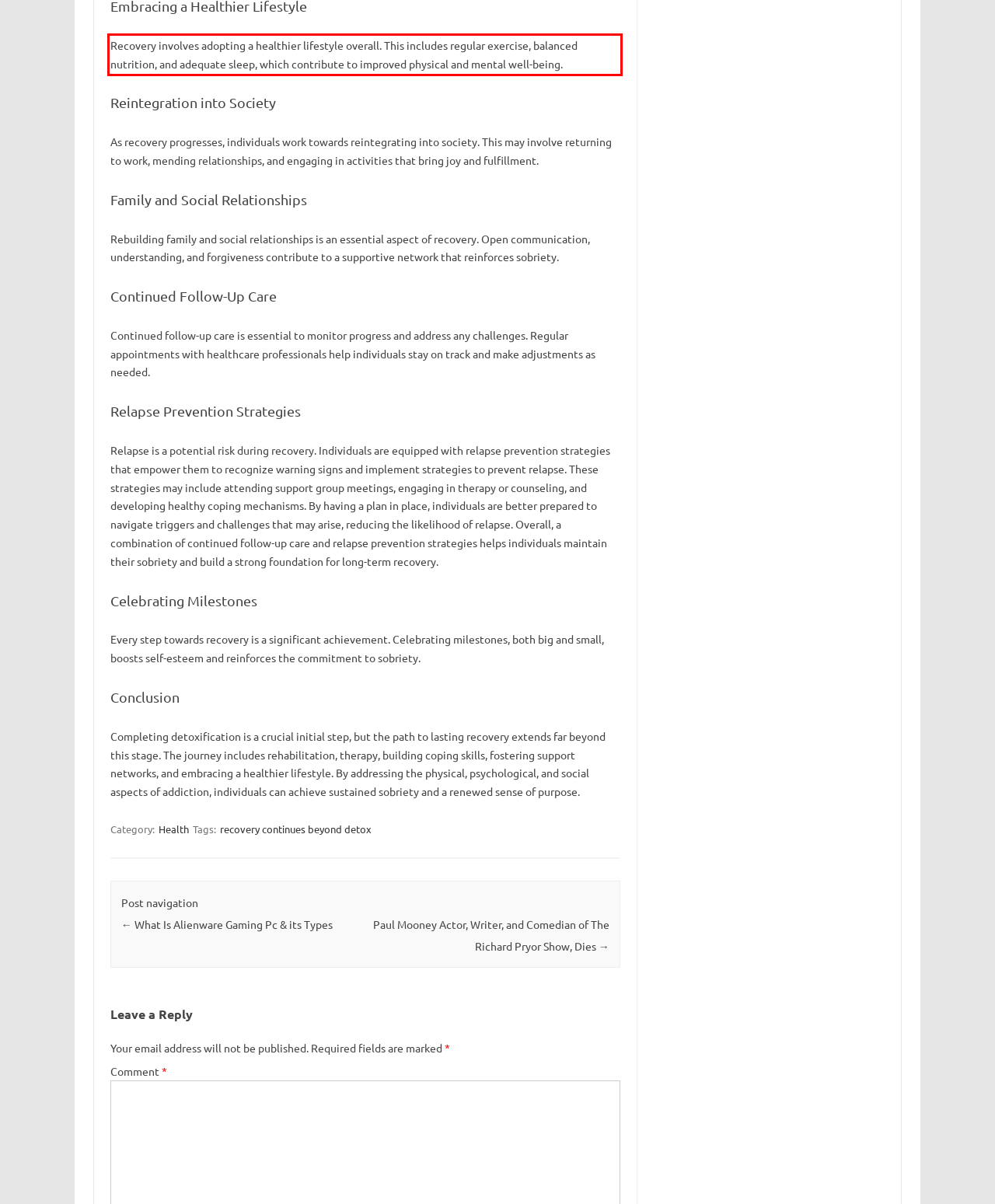You are provided with a screenshot of a webpage featuring a red rectangle bounding box. Extract the text content within this red bounding box using OCR.

Recovery involves adopting a healthier lifestyle overall. This includes regular exercise, balanced nutrition, and adequate sleep, which contribute to improved physical and mental well-being.